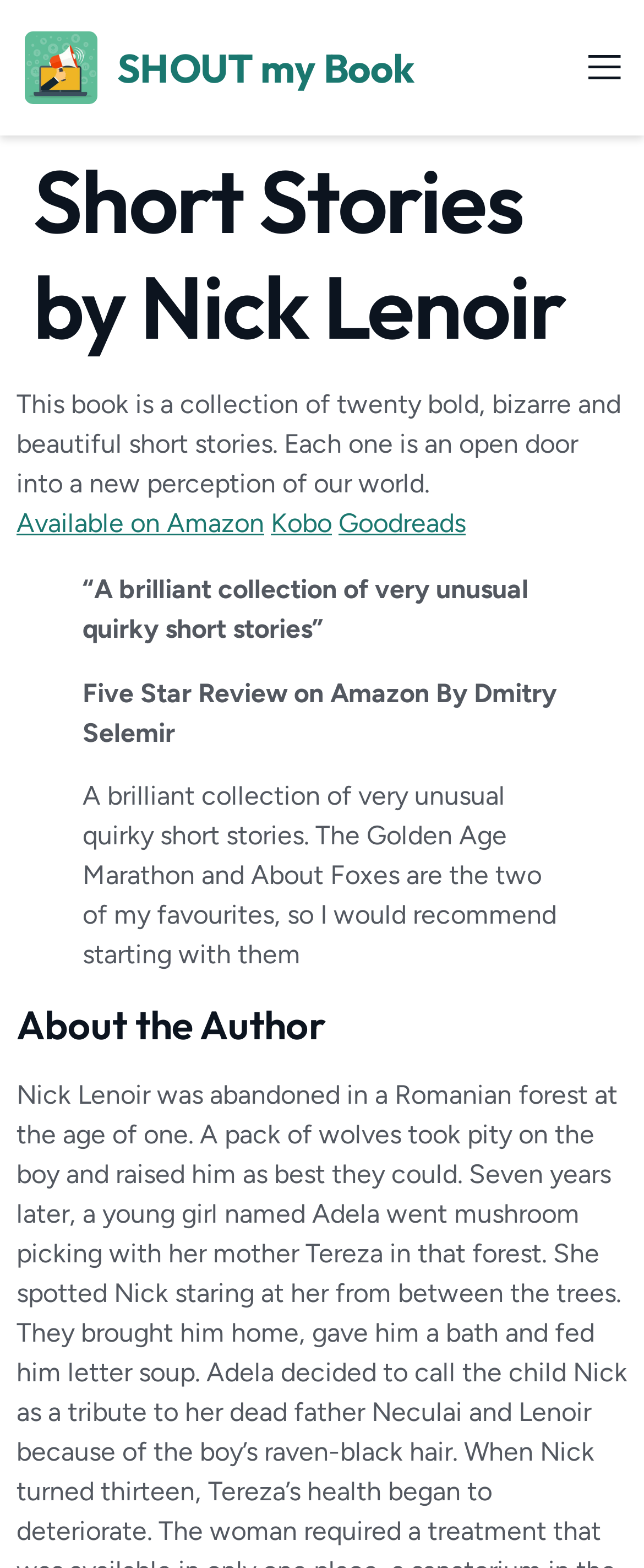Determine the main text heading of the webpage and provide its content.

Short Stories by Nick Lenoir